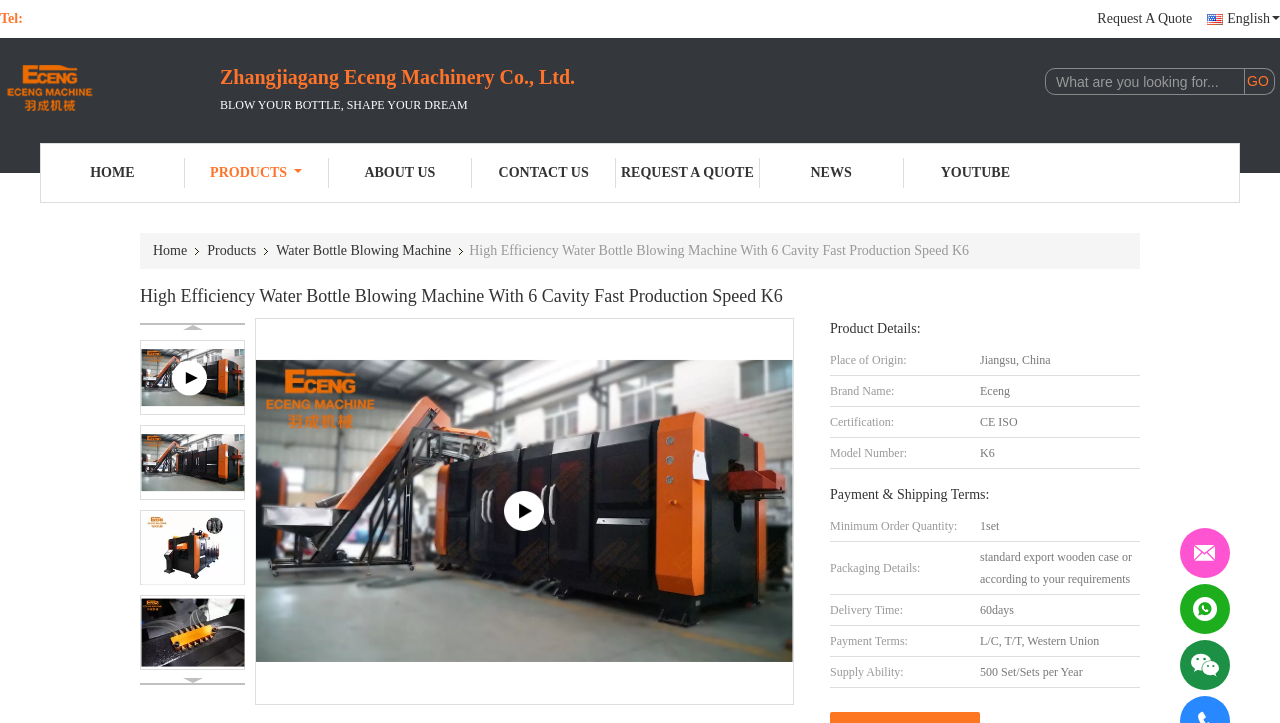Please determine the bounding box coordinates of the element to click on in order to accomplish the following task: "Click the 'Request A Quote' link". Ensure the coordinates are four float numbers ranging from 0 to 1, i.e., [left, top, right, bottom].

[0.857, 0.014, 0.931, 0.039]